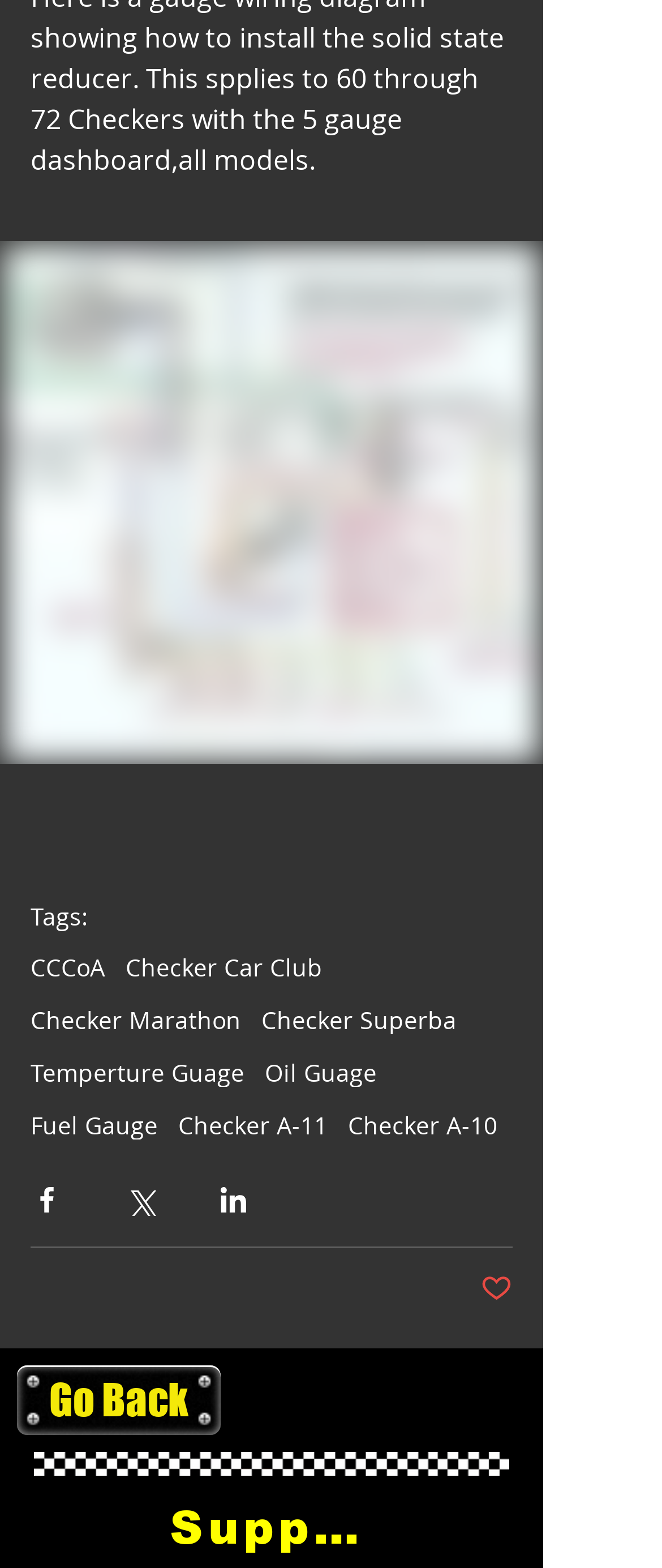Find the bounding box coordinates of the element you need to click on to perform this action: 'Click on the Support link'. The coordinates should be represented by four float values between 0 and 1, in the format [left, top, right, bottom].

[0.256, 0.952, 0.564, 0.998]